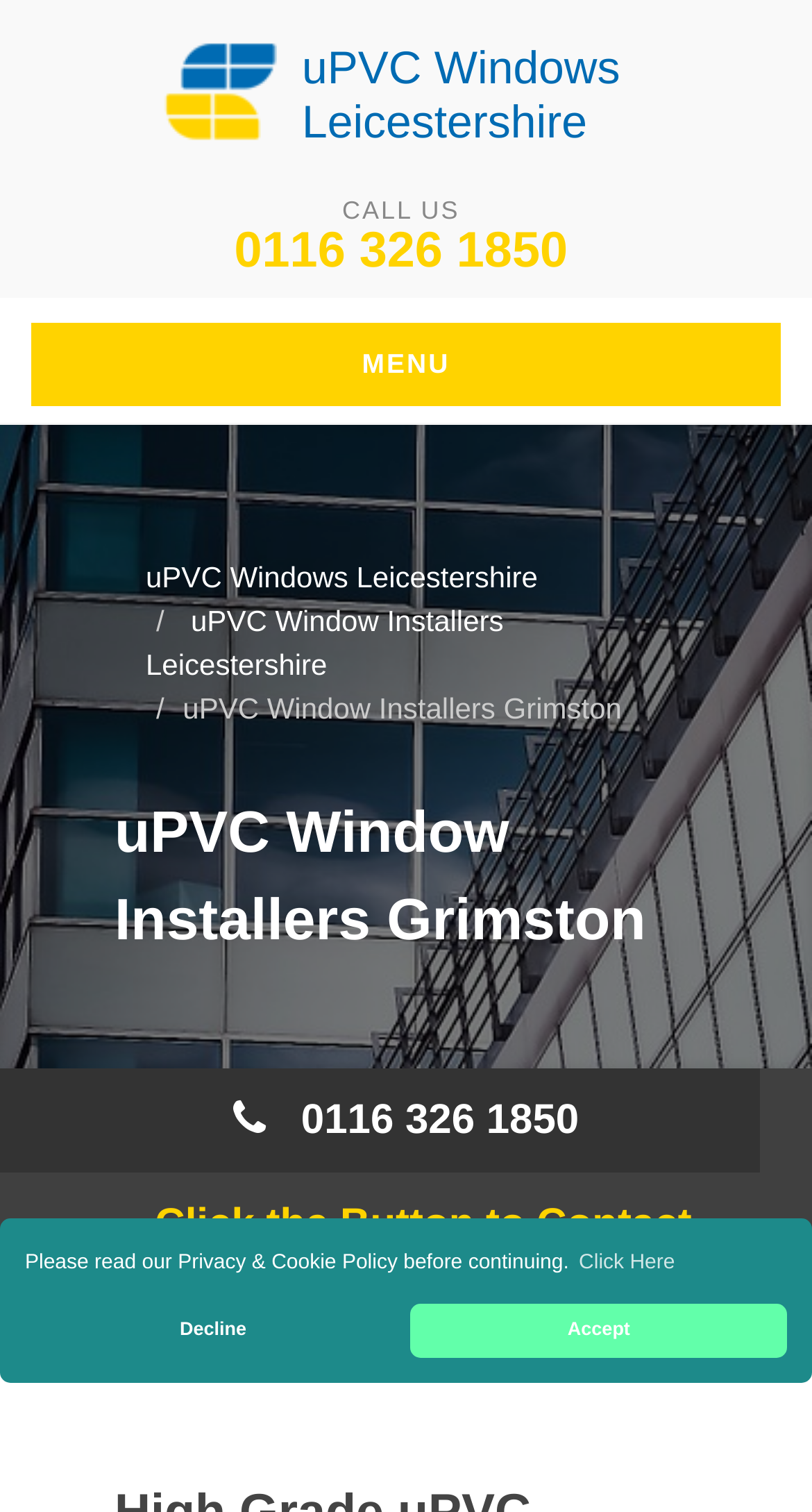Find the bounding box coordinates of the element's region that should be clicked in order to follow the given instruction: "Go to IT Helpdesk". The coordinates should consist of four float numbers between 0 and 1, i.e., [left, top, right, bottom].

None